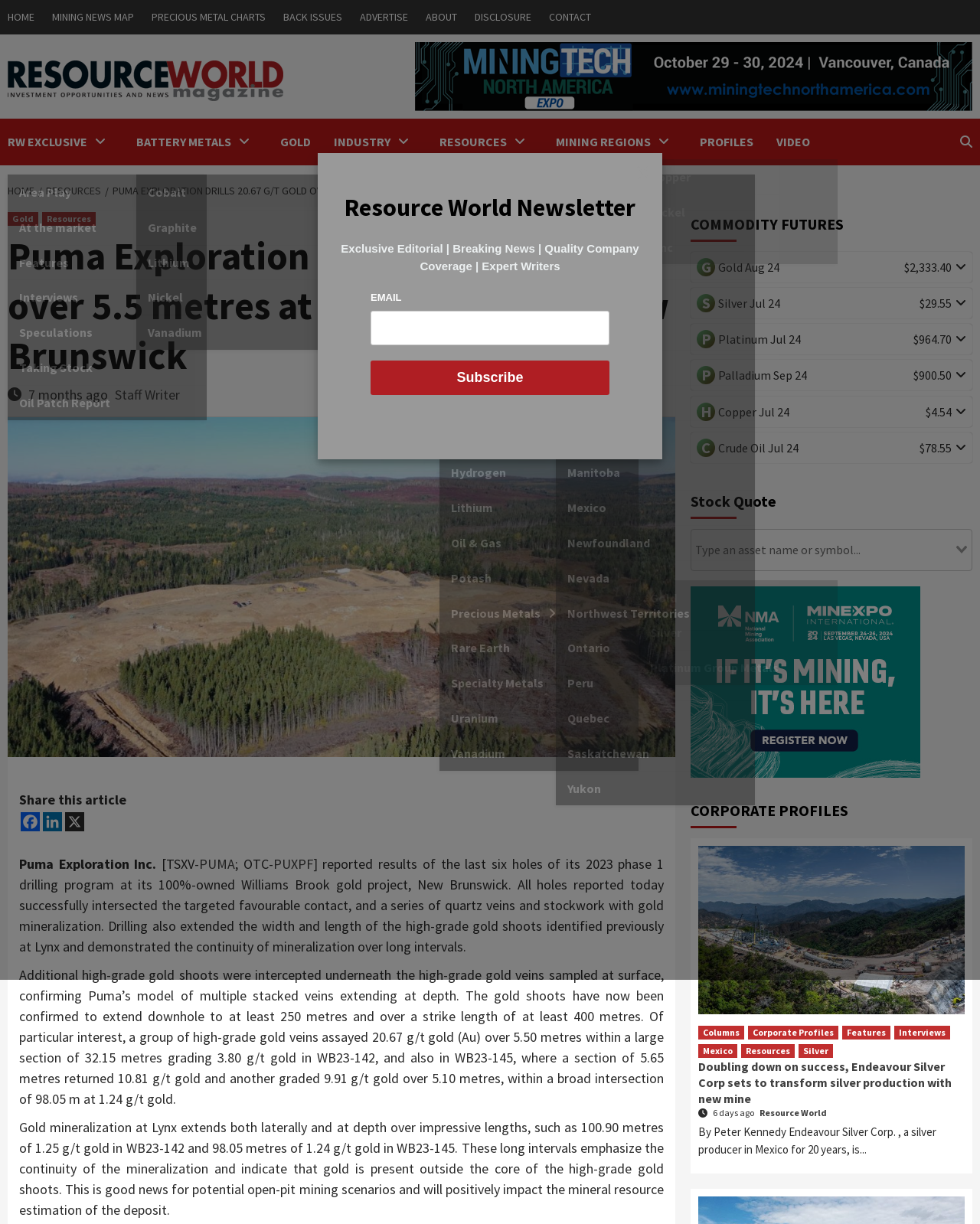Locate the bounding box coordinates for the element described below: "aria-label="Facebook" title="Facebook"". The coordinates must be four float values between 0 and 1, formatted as [left, top, right, bottom].

[0.021, 0.664, 0.041, 0.679]